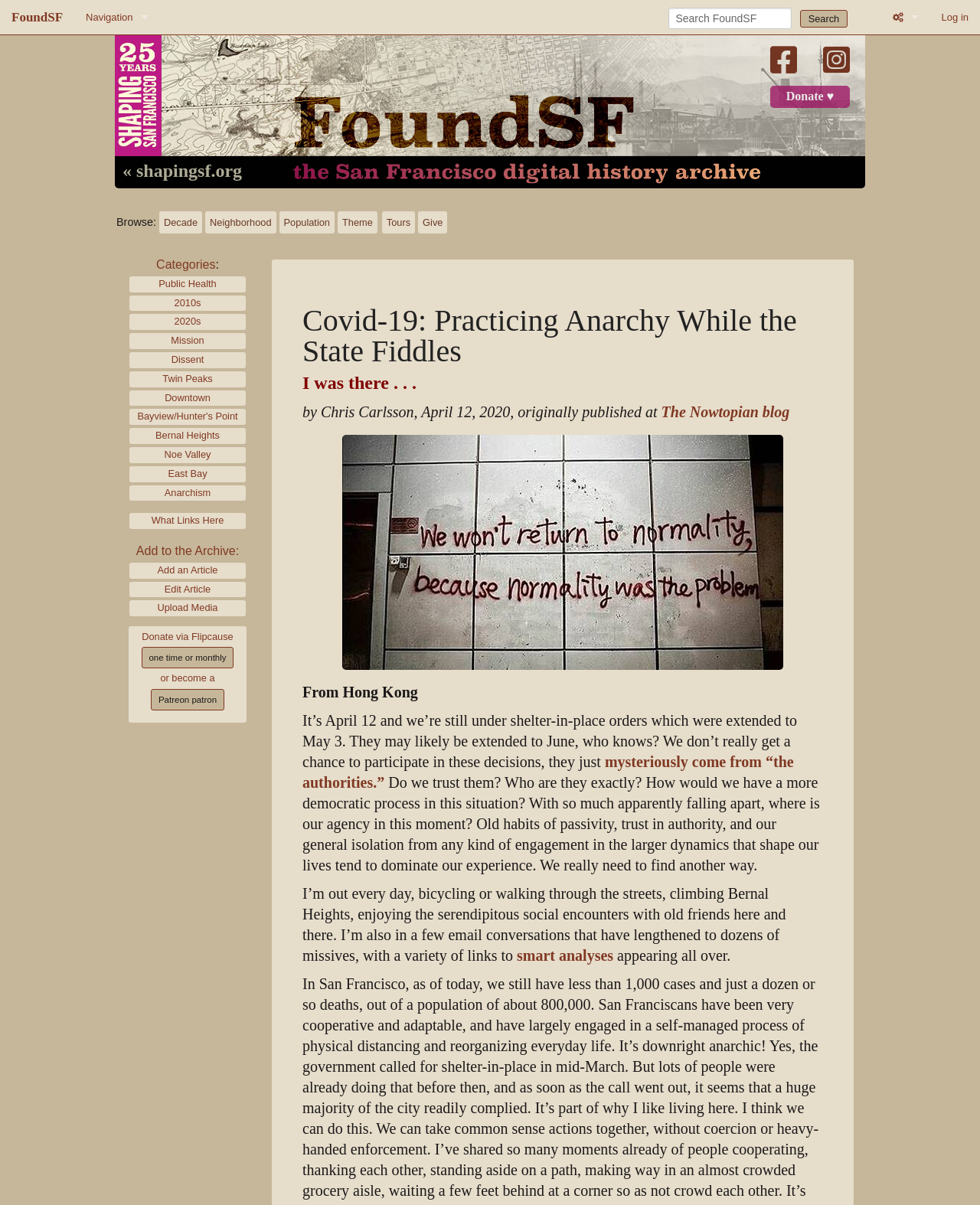Given the element description: "one time or monthly", predict the bounding box coordinates of the UI element it refers to, using four float numbers between 0 and 1, i.e., [left, top, right, bottom].

[0.144, 0.537, 0.238, 0.555]